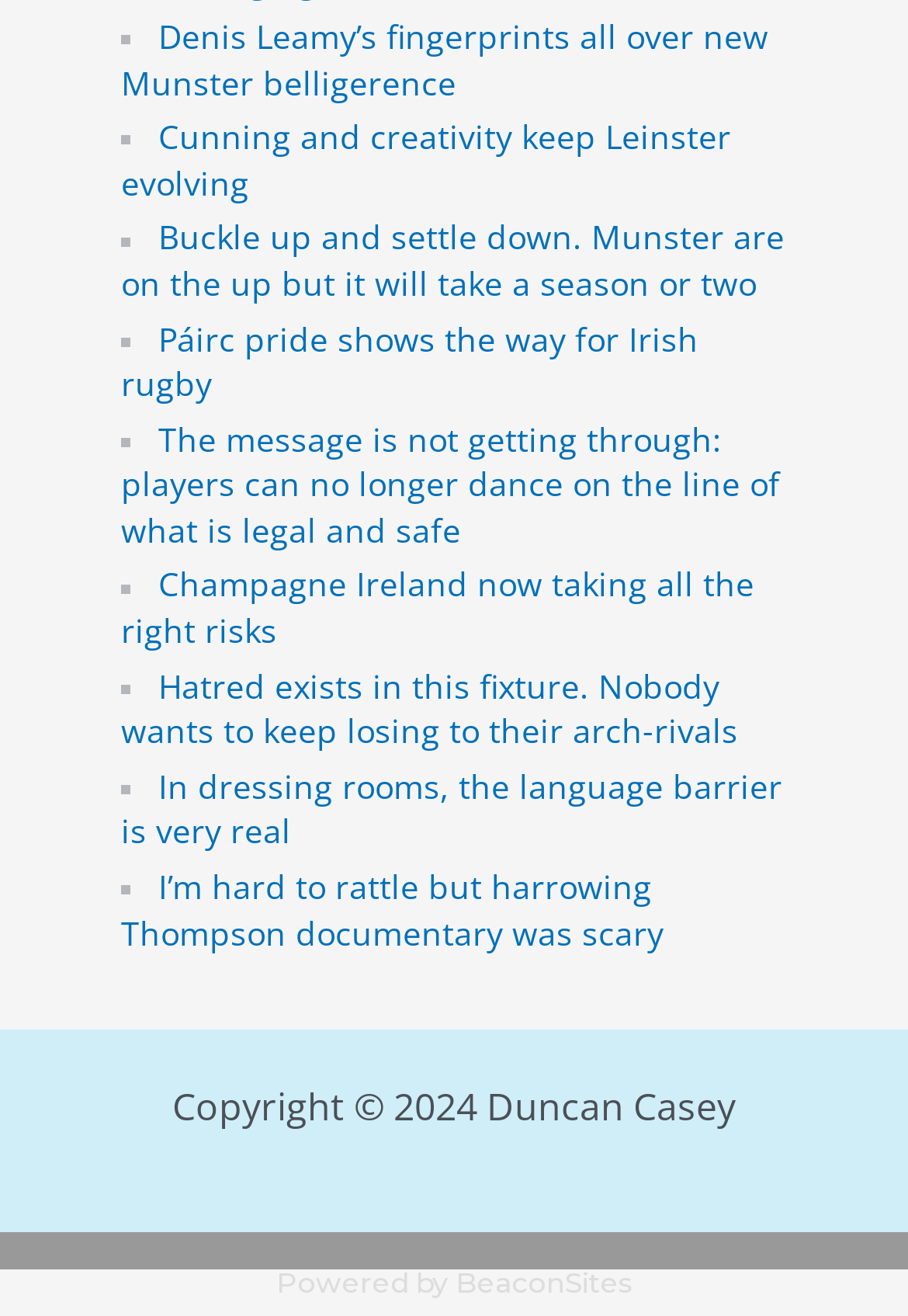Examine the screenshot and answer the question in as much detail as possible: What is the name of the platform powering the webpage?

I found the link element with the OCR text 'BeaconSites' which is likely the platform powering the webpage.